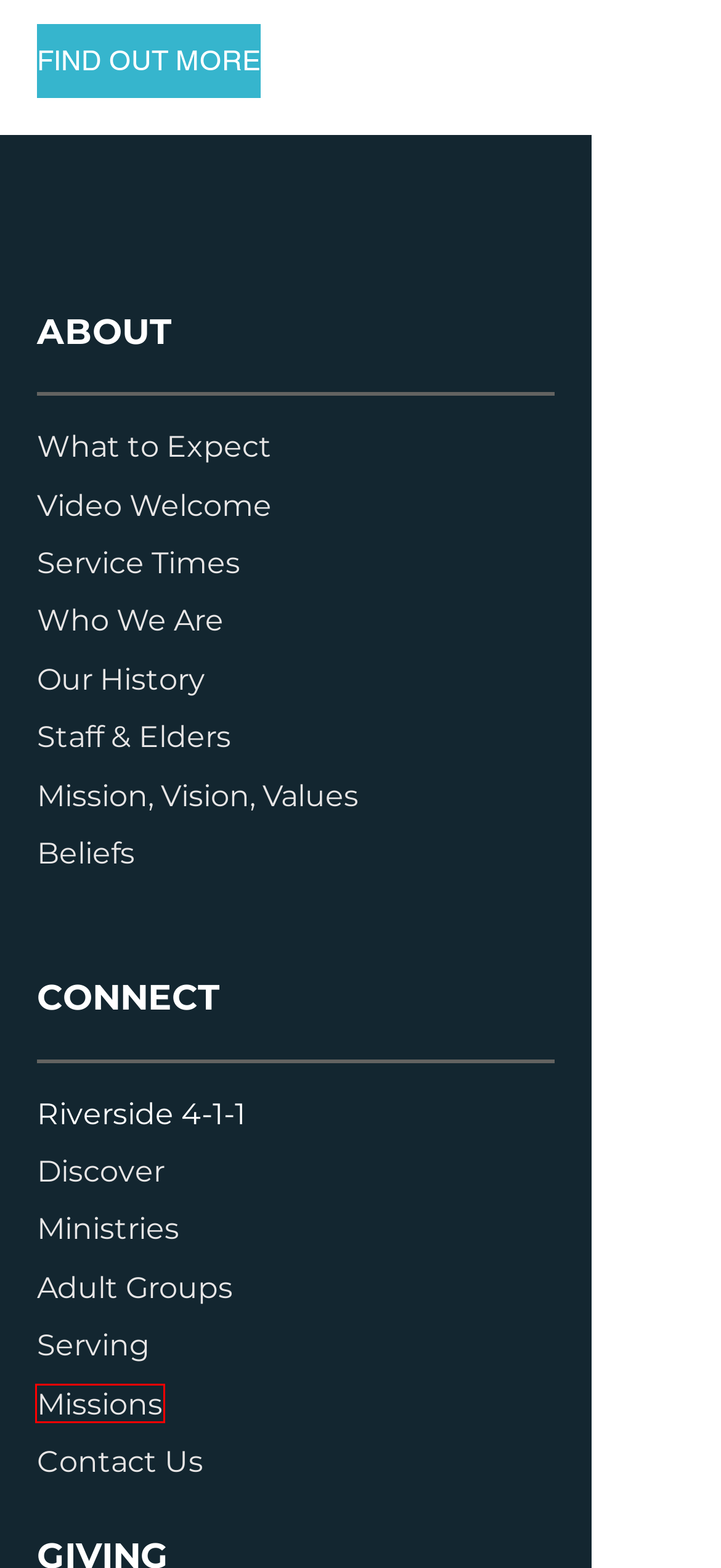You have received a screenshot of a webpage with a red bounding box indicating a UI element. Please determine the most fitting webpage description that matches the new webpage after clicking on the indicated element. The choices are:
A. ‎Apple Music - 网页播放器
B. Serving | Riverside Church of Fort Myers
C. Adult Groups | Riverside Church of Fort Myers
D. Beliefs | Riverside Church of Fort Myers
E. Service Times | Riverside Church of Fort Myers
F. Missions | Riverside Church of Fort Myers
G. Contact Us | Riverside Church of Fort Myers
H. Riverside 4-1-1 | What's Happening

F